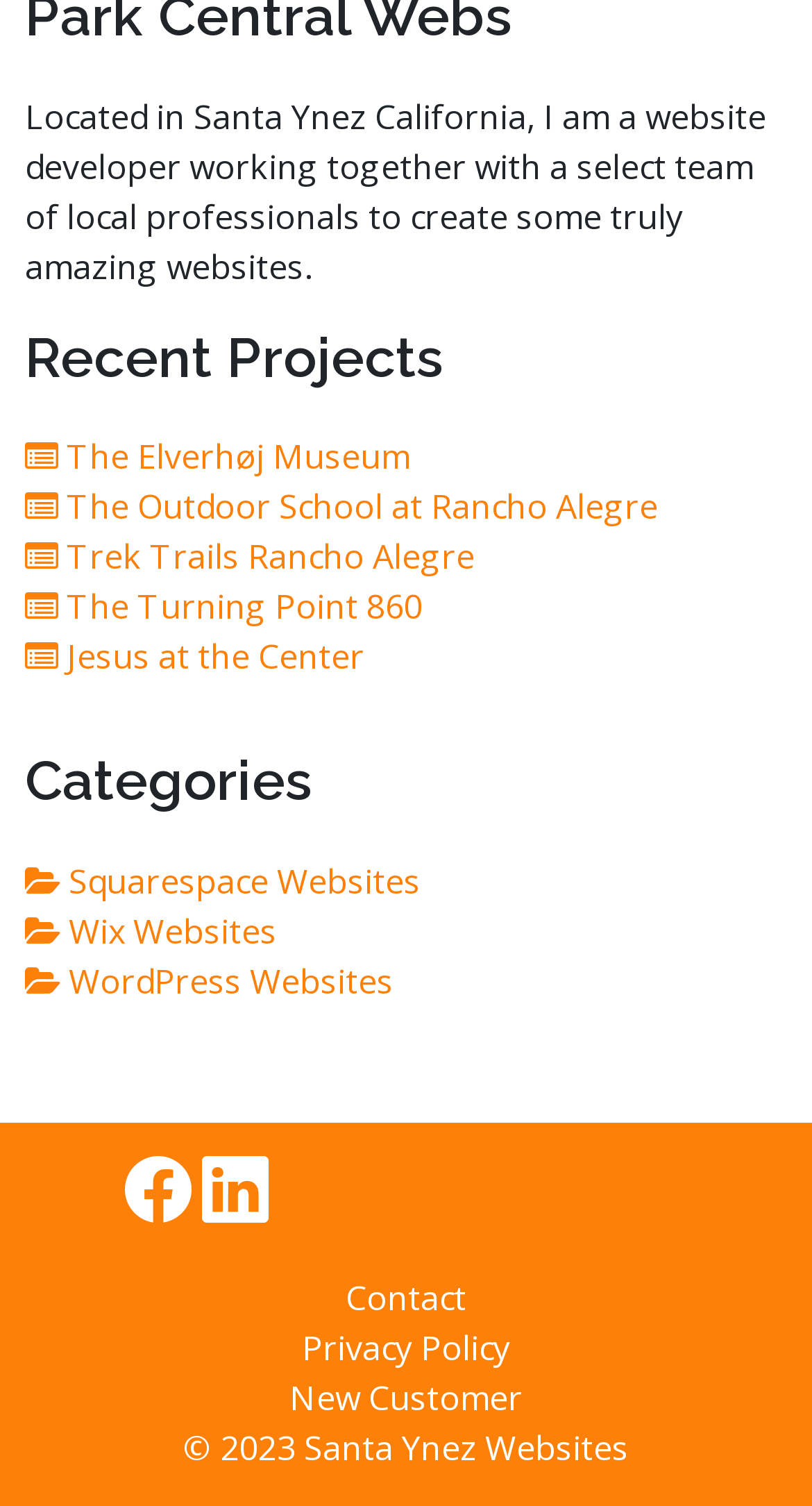What is the copyright year of the website?
Could you please answer the question thoroughly and with as much detail as possible?

The static text at the bottom of the webpage mentions '© 2023 Santa Ynez Websites' which indicates the copyright year of the website.